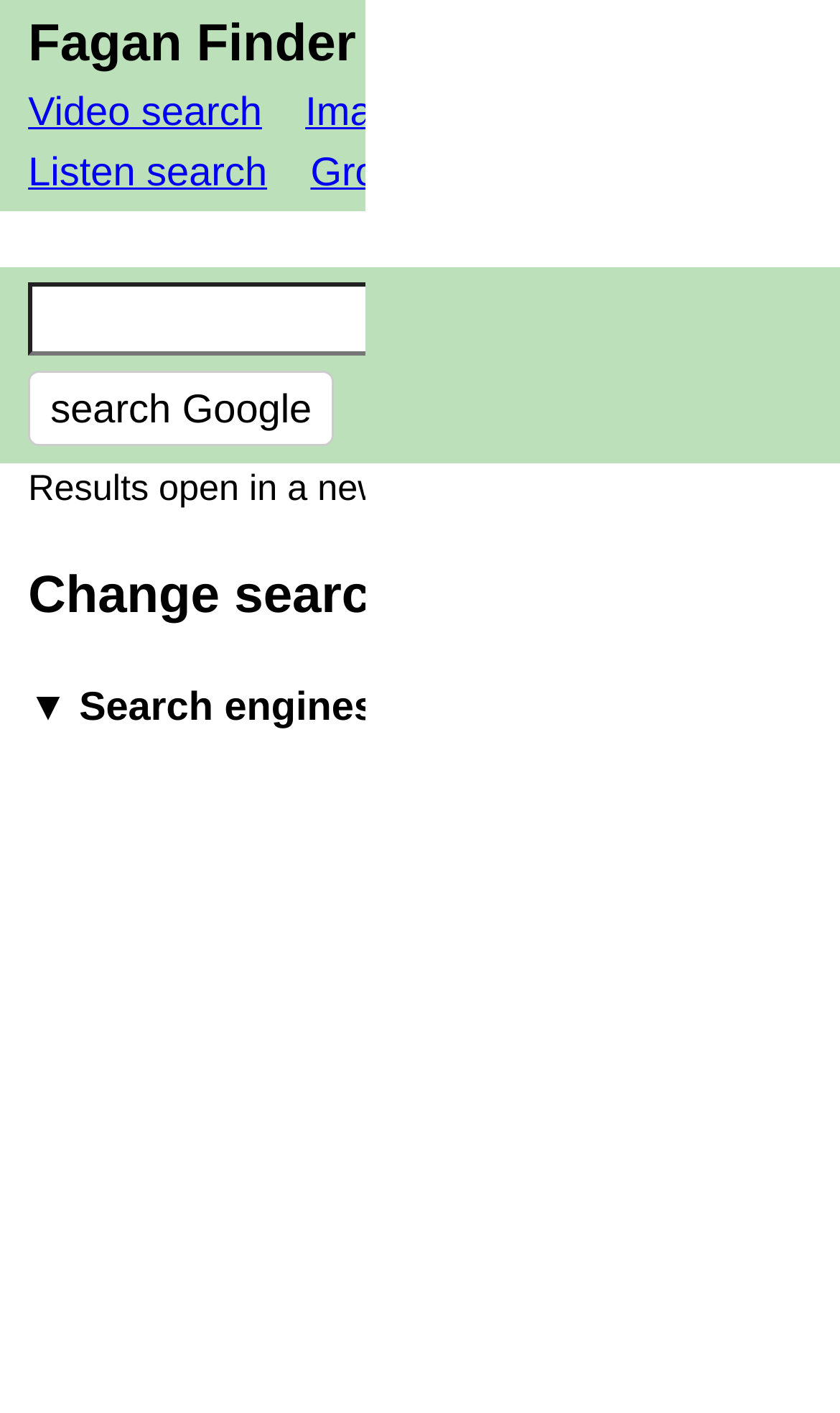Find the bounding box coordinates of the clickable area required to complete the following action: "Learn about these search engines".

[0.105, 0.89, 0.361, 0.923]